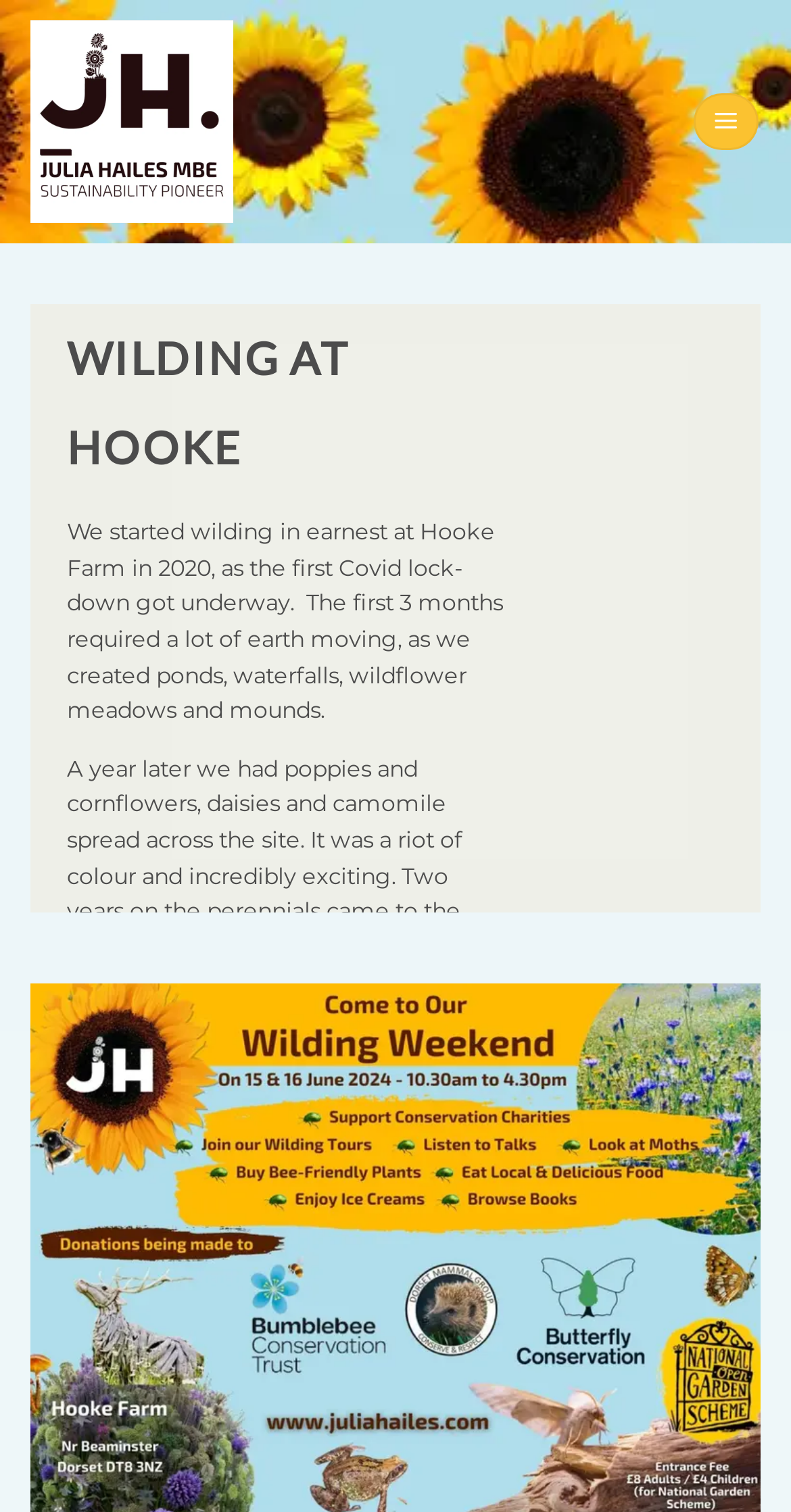Respond to the question below with a single word or phrase:
When was the 2nd Wilding Weekend held?

June 2023